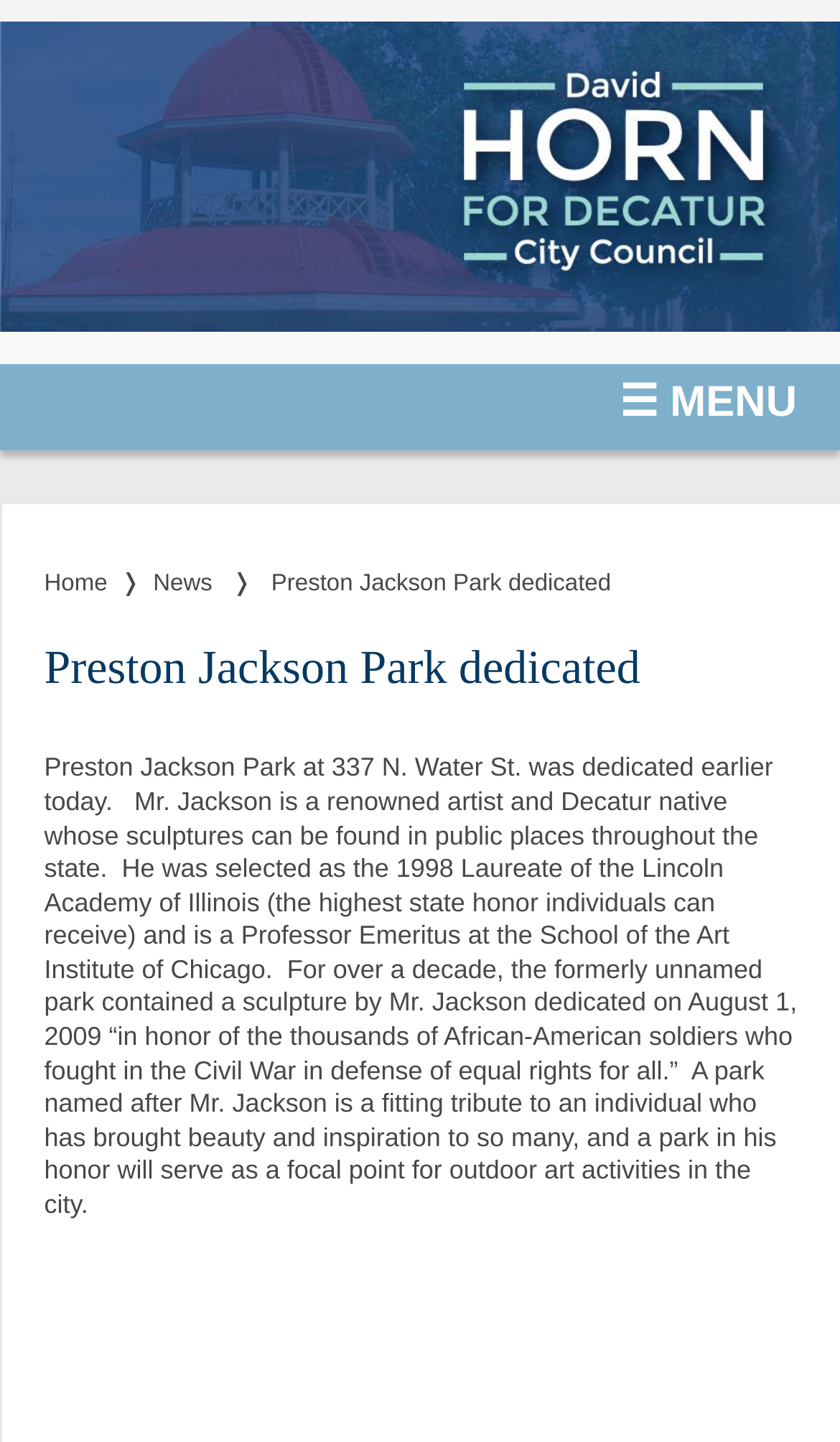What is the date of the sculpture dedication?
Can you offer a detailed and complete answer to this question?

The static text element on the webpage mentions that the sculpture was dedicated 'on August 1, 2009 “in honor of the thousands of African-American soldiers who fought in the Civil War in defense of equal rights for all.”' This indicates that the sculpture was dedicated on August 1, 2009.